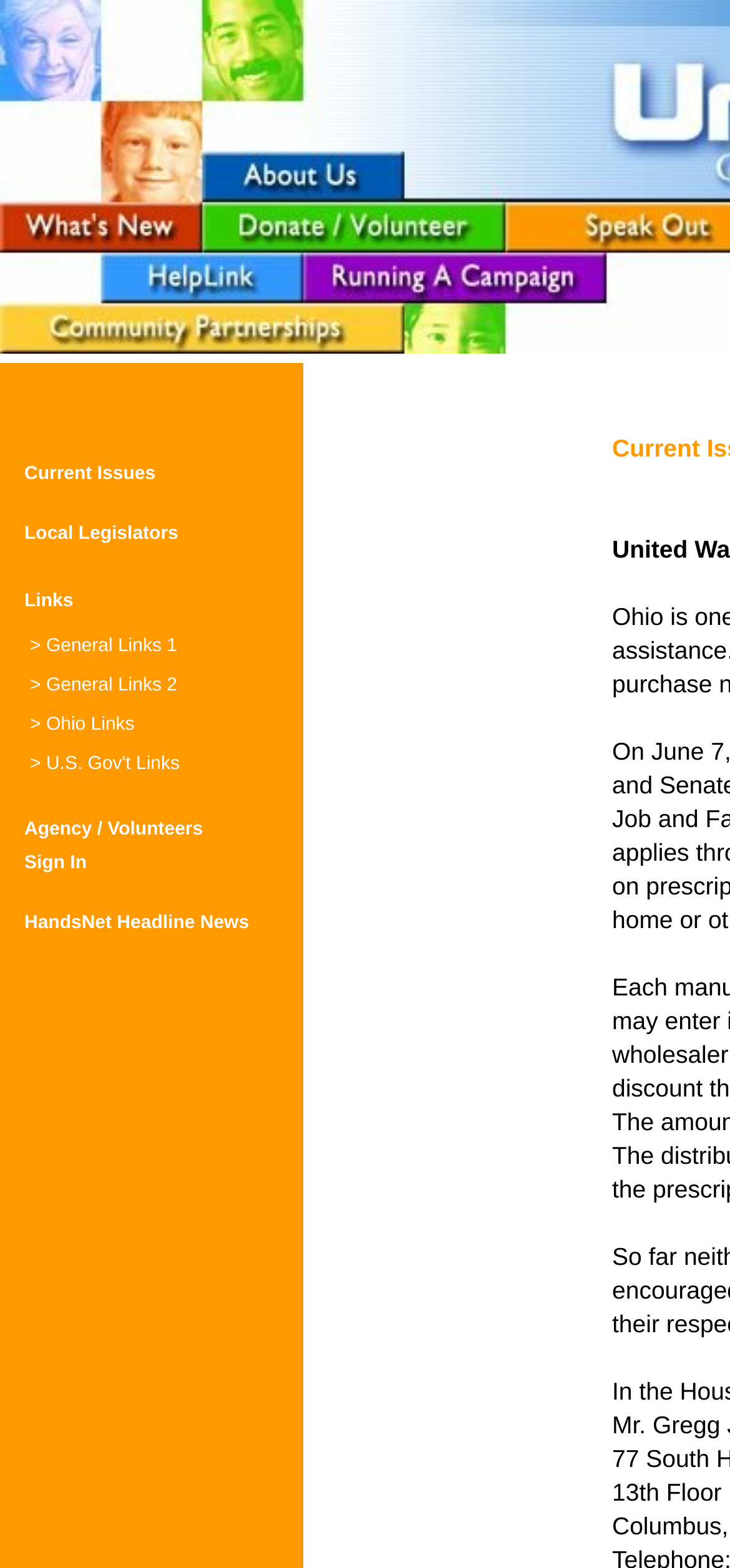Provide a one-word or short-phrase response to the question:
What is the location of the '13th Floor' text?

Bottom right